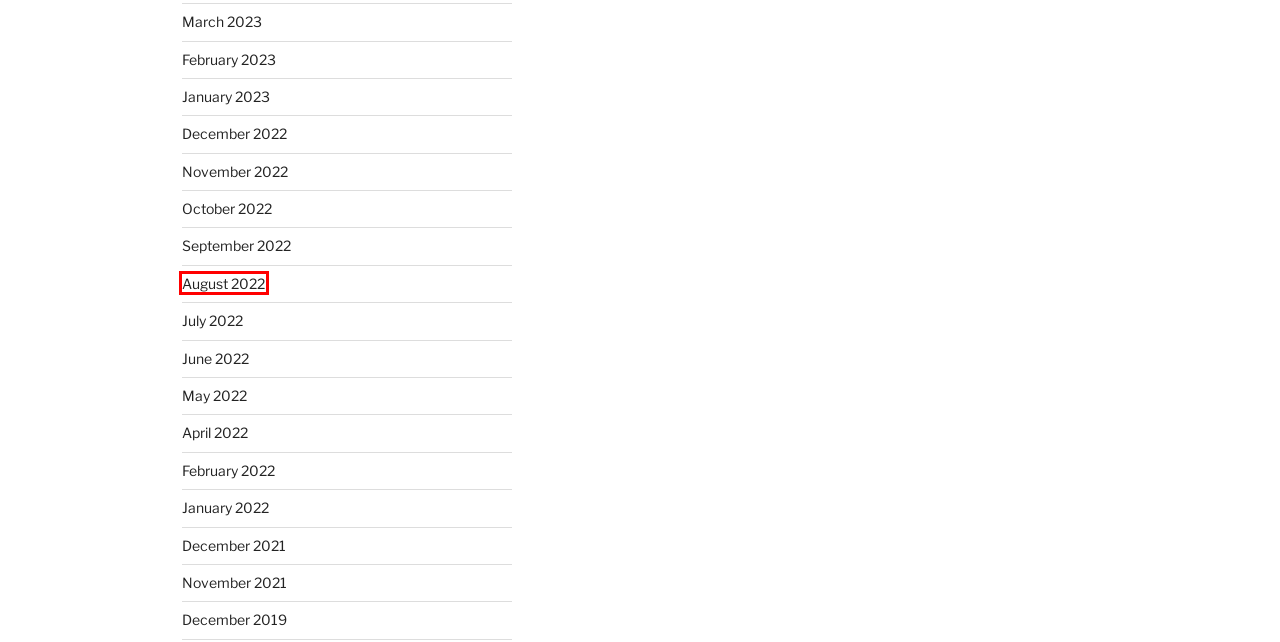You have received a screenshot of a webpage with a red bounding box indicating a UI element. Please determine the most fitting webpage description that matches the new webpage after clicking on the indicated element. The choices are:
A. April 2022 – 2Time Labs
B. November 2022 – 2Time Labs
C. January 2022 – 2Time Labs
D. November 2021 – 2Time Labs
E. February 2022 – 2Time Labs
F. May 2022 – 2Time Labs
G. August 2022 – 2Time Labs
H. December 2022 – 2Time Labs

G